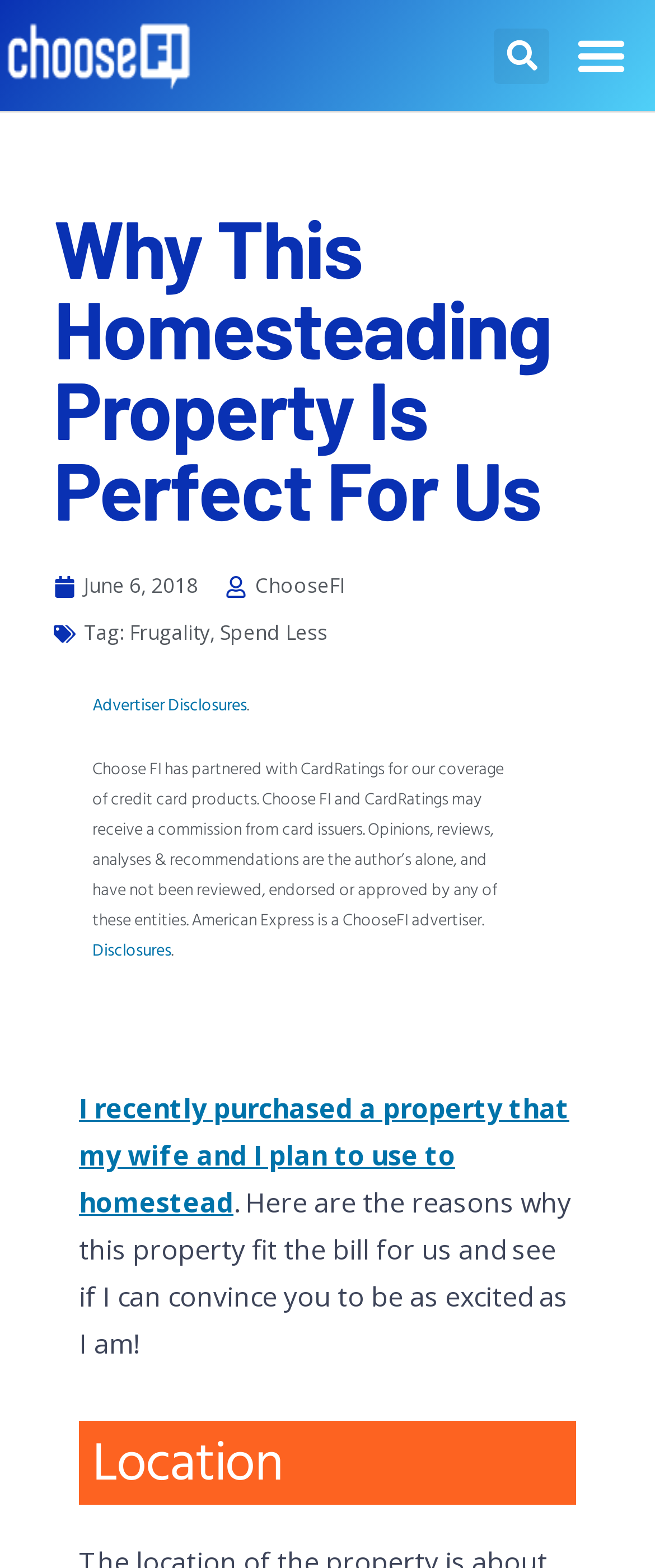Answer the following inquiry with a single word or phrase:
What is the author's plan for the property?

Homesteading